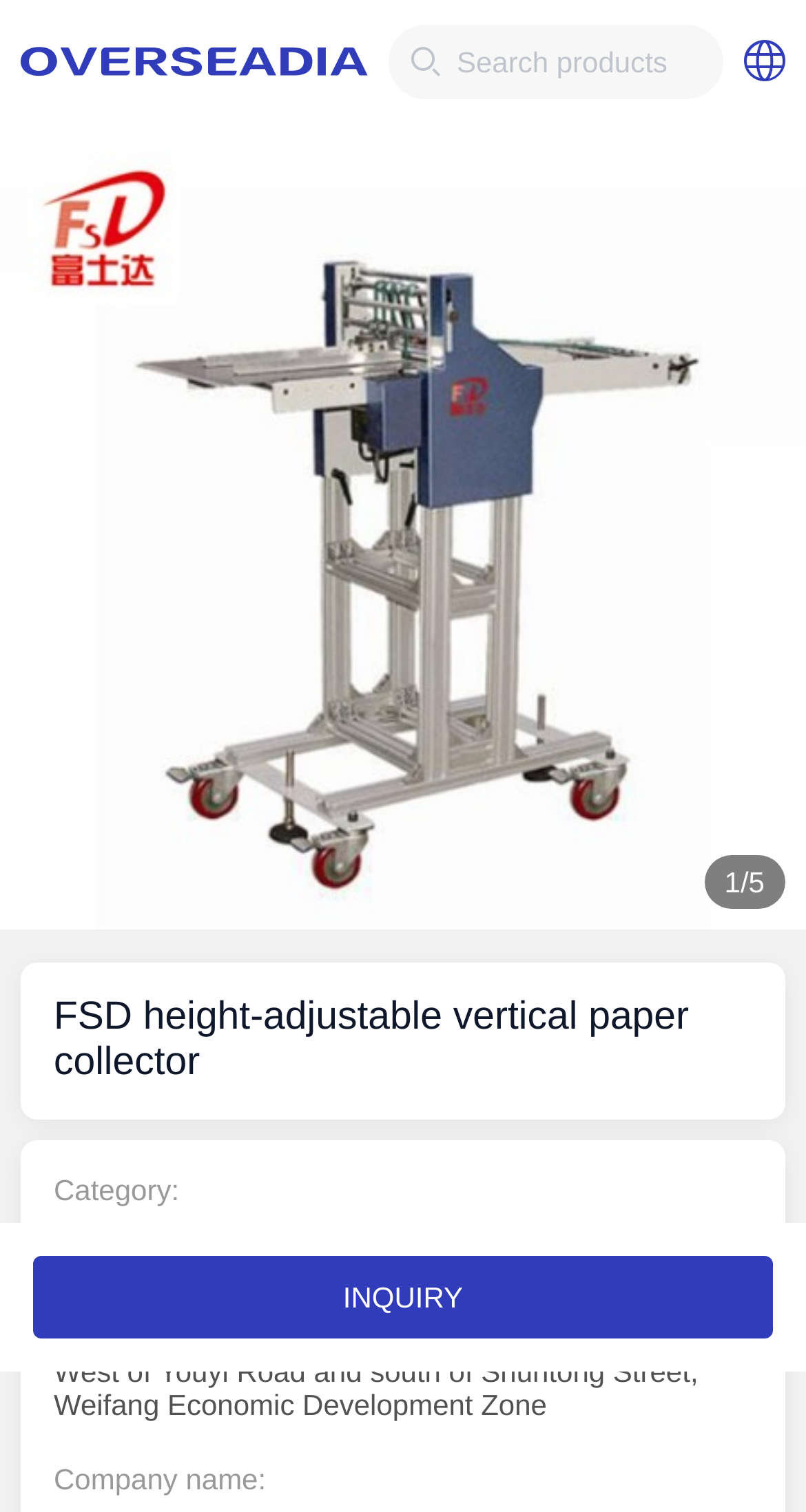Answer the question using only a single word or phrase: 
What is the product category?

Machinery industry